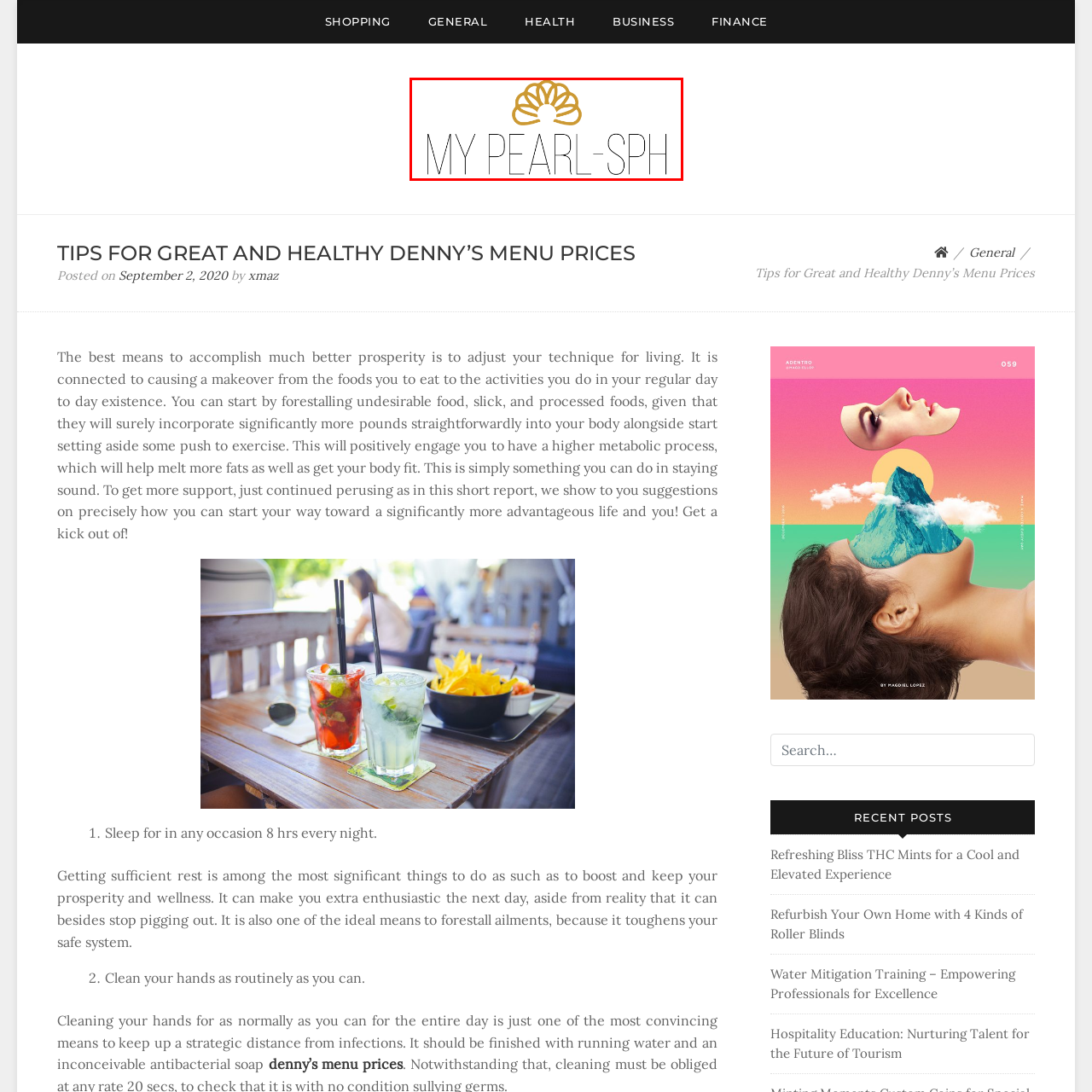Pay attention to the content inside the red bounding box and deliver a detailed answer to the following question based on the image's details: What is the font style of the text?

The caption describes the text as being rendered in a clean, contemporary font, emphasizing simplicity and sophistication, making it visually appealing and memorable for customers.